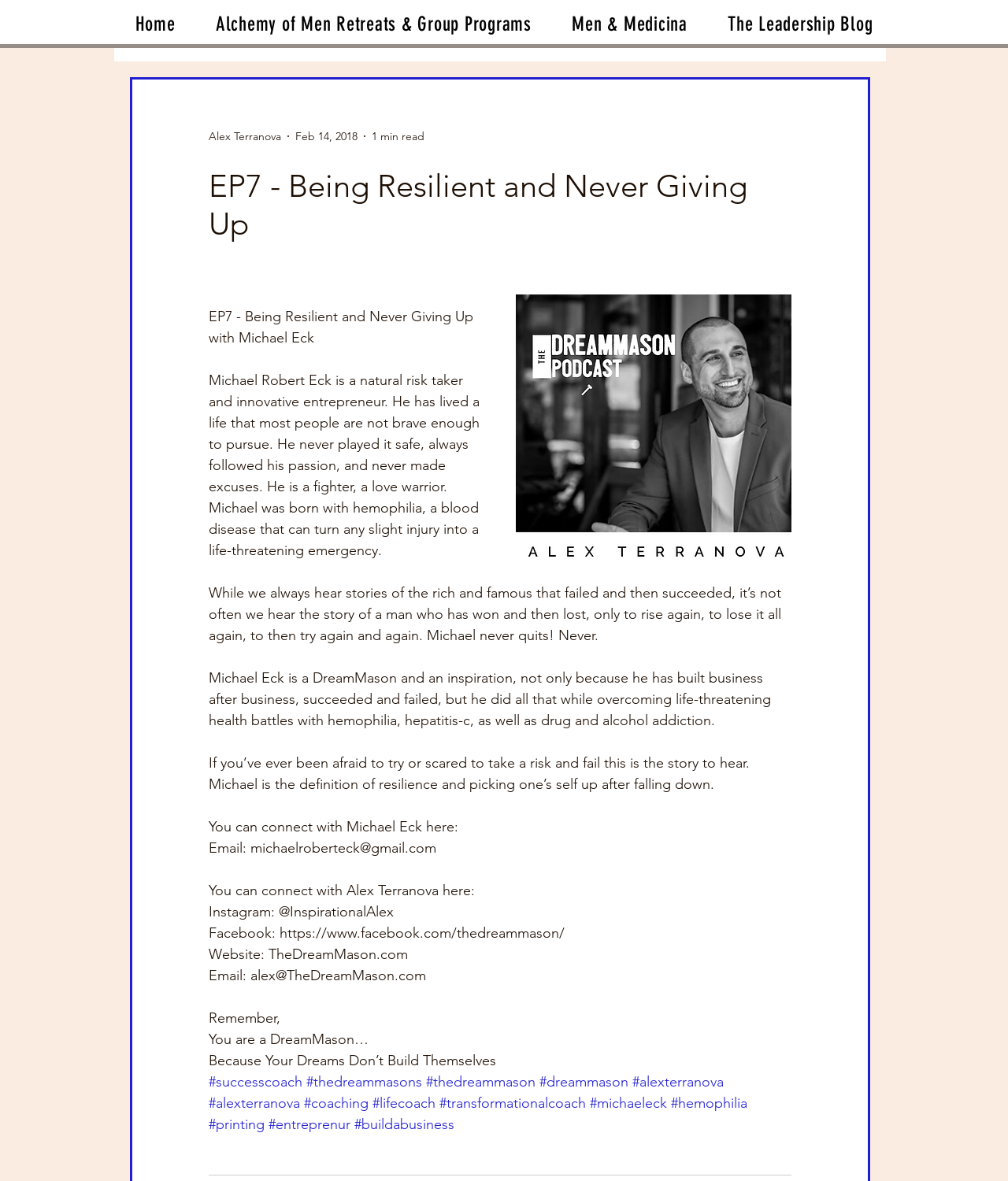Using the webpage screenshot and the element description Alex Terranova, determine the bounding box coordinates. Specify the coordinates in the format (top-left x, top-left y, bottom-right x, bottom-right y) with values ranging from 0 to 1.

[0.207, 0.108, 0.279, 0.122]